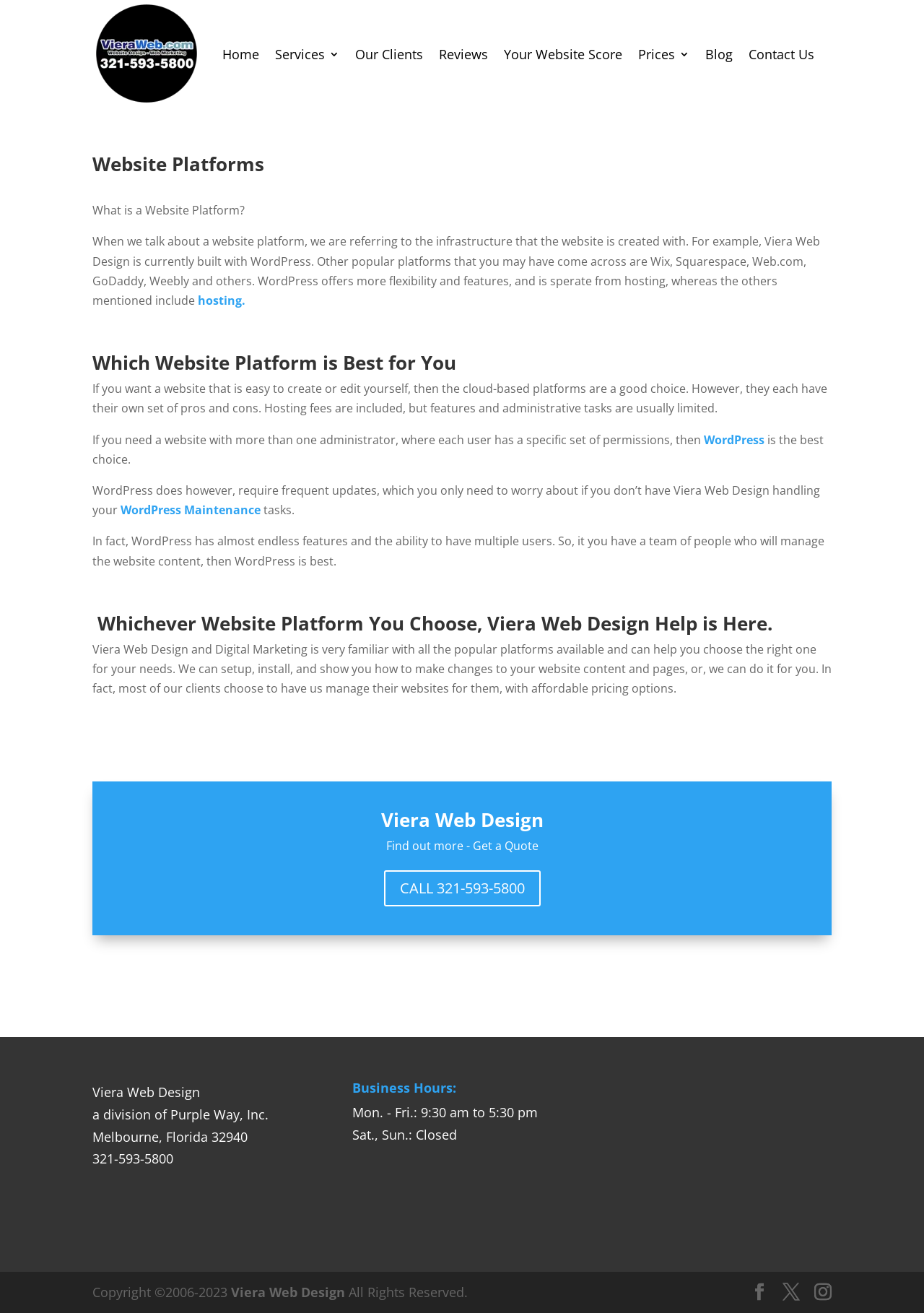Respond to the question below with a concise word or phrase:
What is Viera Web Design's phone number?

321-593-5800